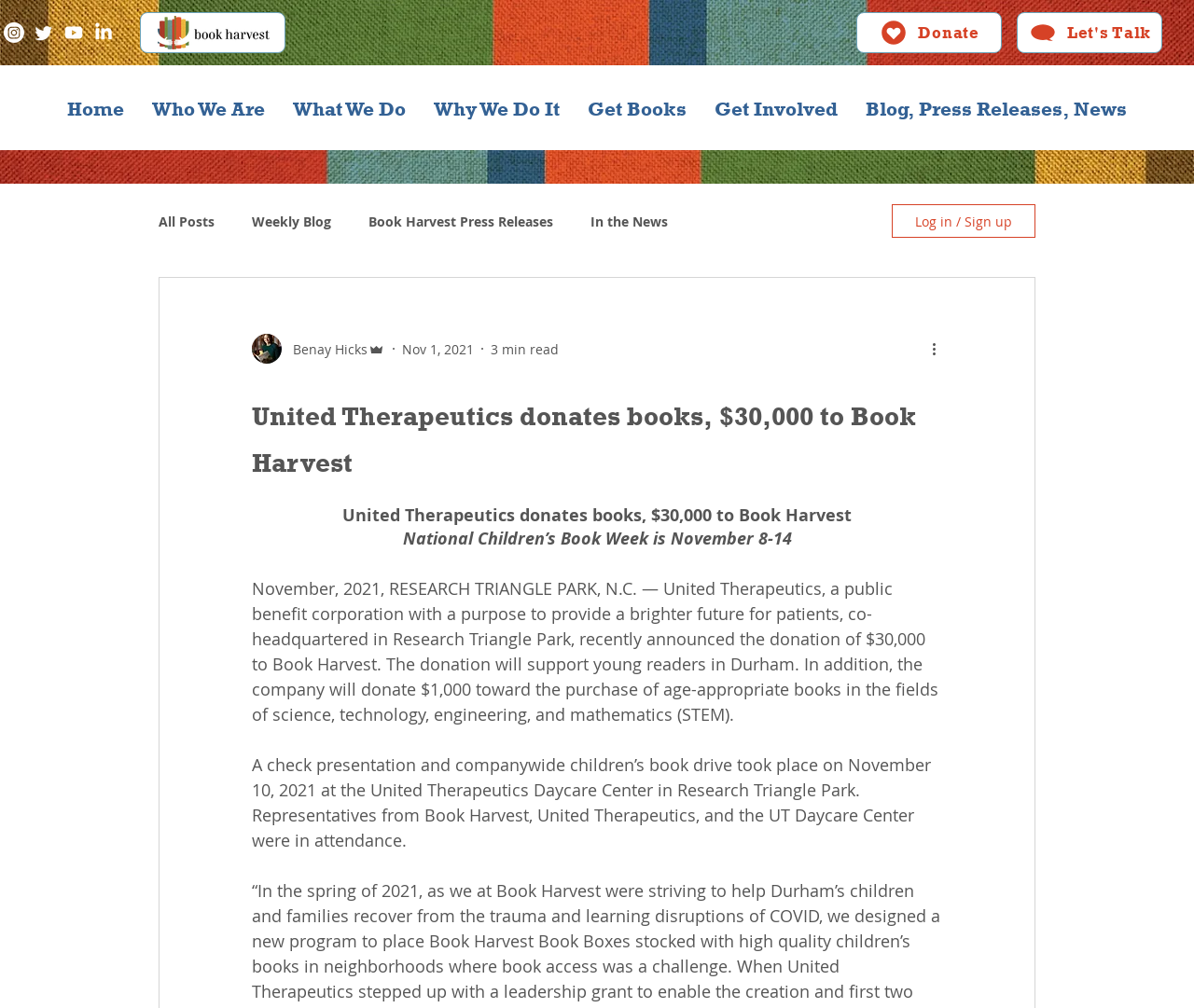Please determine the bounding box coordinates of the element to click on in order to accomplish the following task: "Click the Donate button". Ensure the coordinates are four float numbers ranging from 0 to 1, i.e., [left, top, right, bottom].

[0.117, 0.012, 0.239, 0.053]